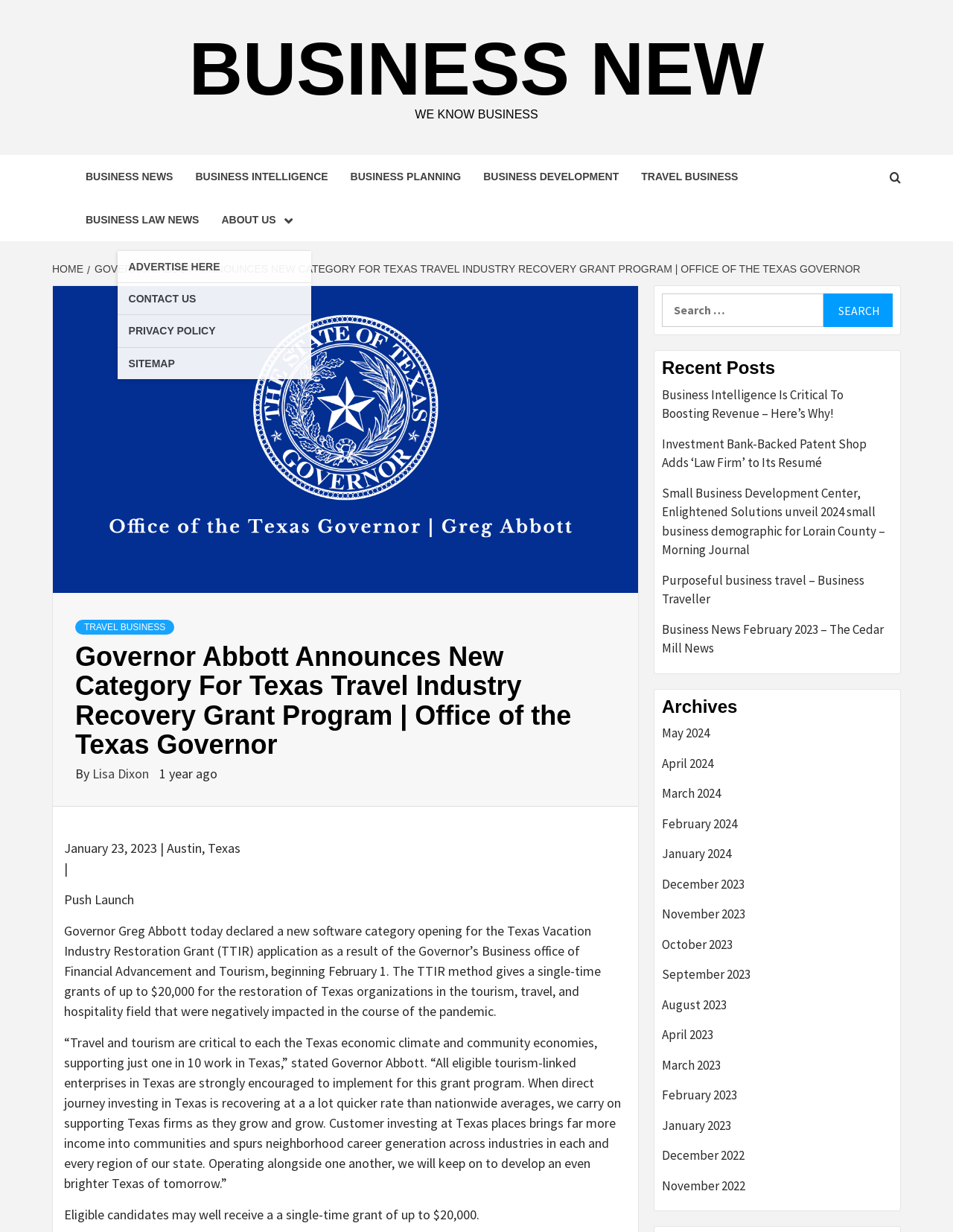Identify the bounding box coordinates of the element to click to follow this instruction: 'Search for something'. Ensure the coordinates are four float values between 0 and 1, provided as [left, top, right, bottom].

[0.695, 0.238, 0.937, 0.266]